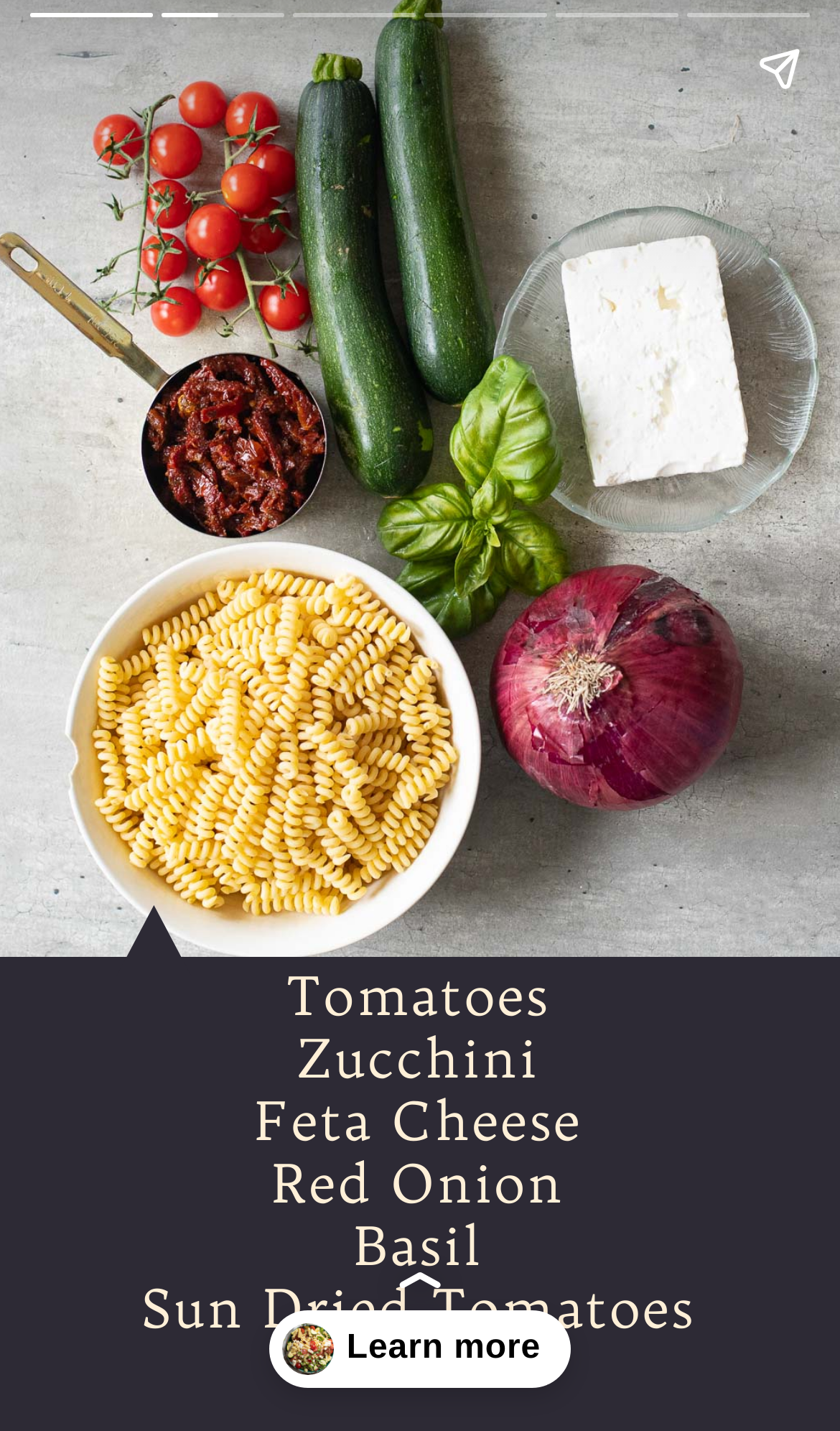Determine the bounding box coordinates for the UI element described. Format the coordinates as (top-left x, top-left y, bottom-right x, bottom-right y) and ensure all values are between 0 and 1. Element description: aria-label="Next page"

[0.923, 0.113, 1.0, 0.887]